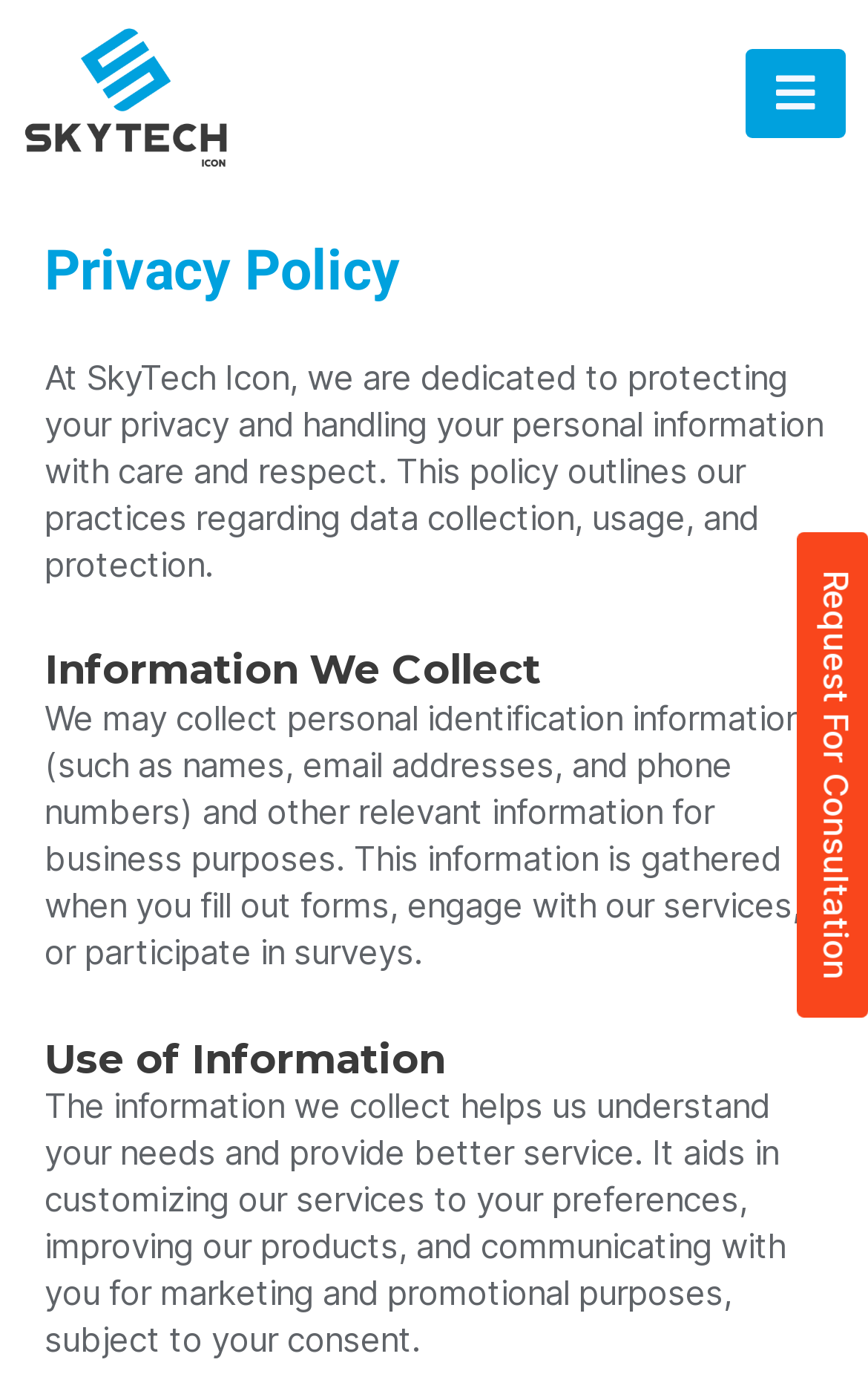Provide your answer in one word or a succinct phrase for the question: 
How many sections are there in this policy?

Three